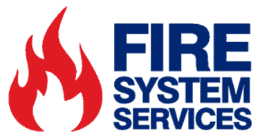What is the primary industry served by Fire System Services?
Look at the image and respond with a one-word or short-phrase answer.

Motorsport and gas cylinder